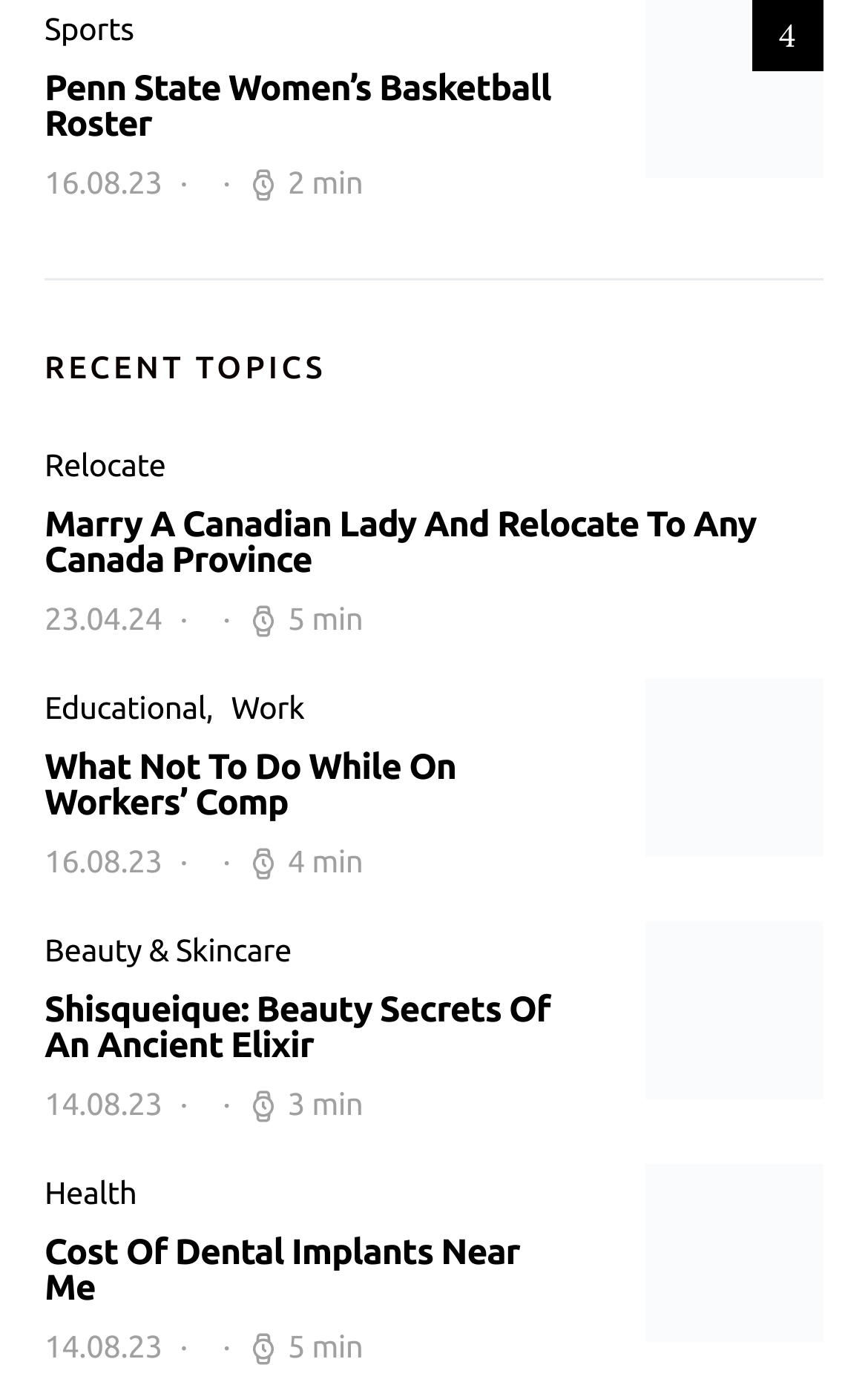What is the topic of the article with the image 'Shisqueique'?
Using the picture, provide a one-word or short phrase answer.

Beauty & Skincare